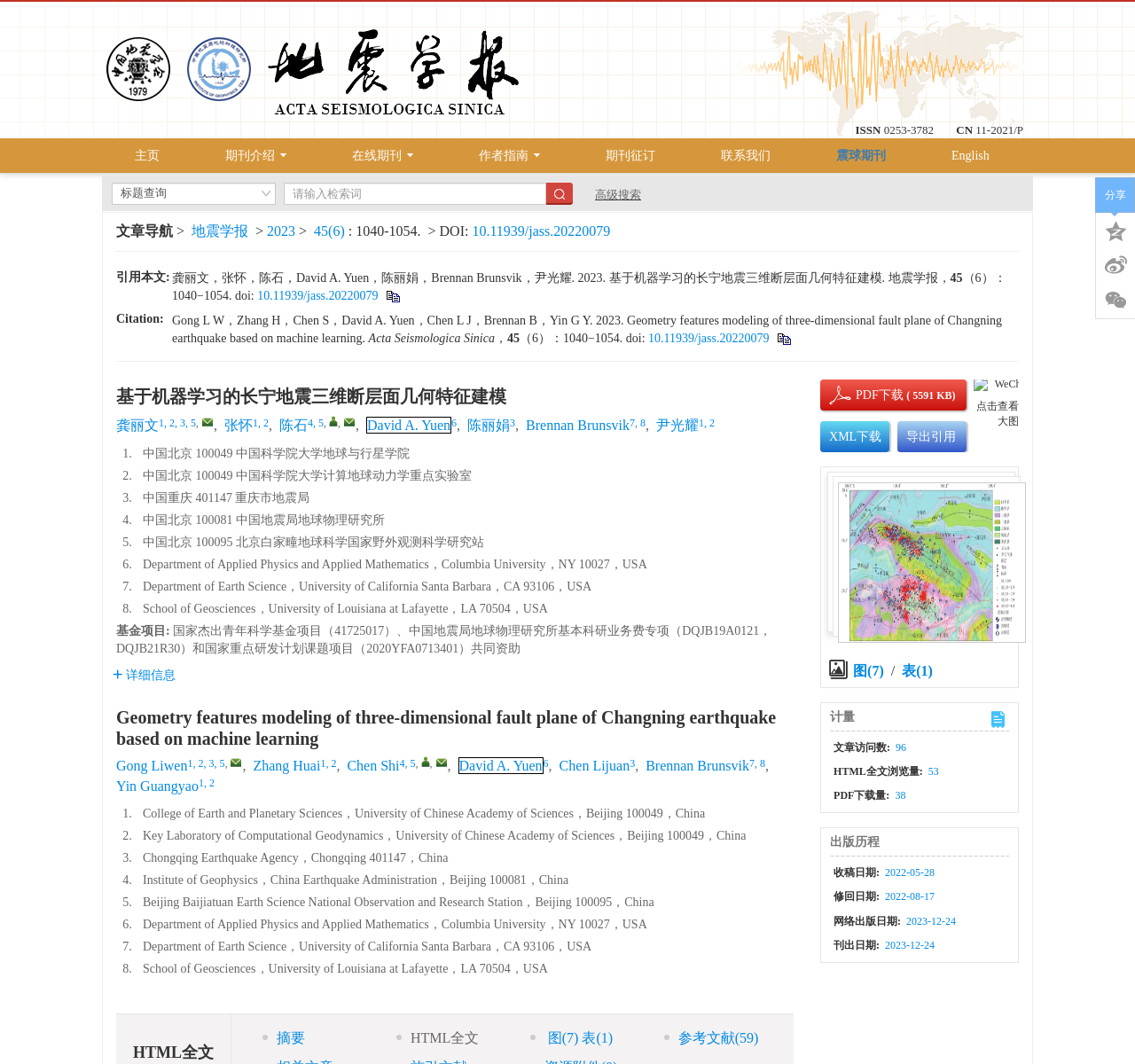How many links are there in the navigation menu?
Answer the question in as much detail as possible.

I counted the number of links in the navigation menu by looking at the top section of the webpage, where the navigation menu is displayed. There are 9 links listed, including '主页', '期刊介绍', '在线期刊', '作者指南', '期刊征订', '联系我们', '震球期刊', 'English', and '高级搜索'.